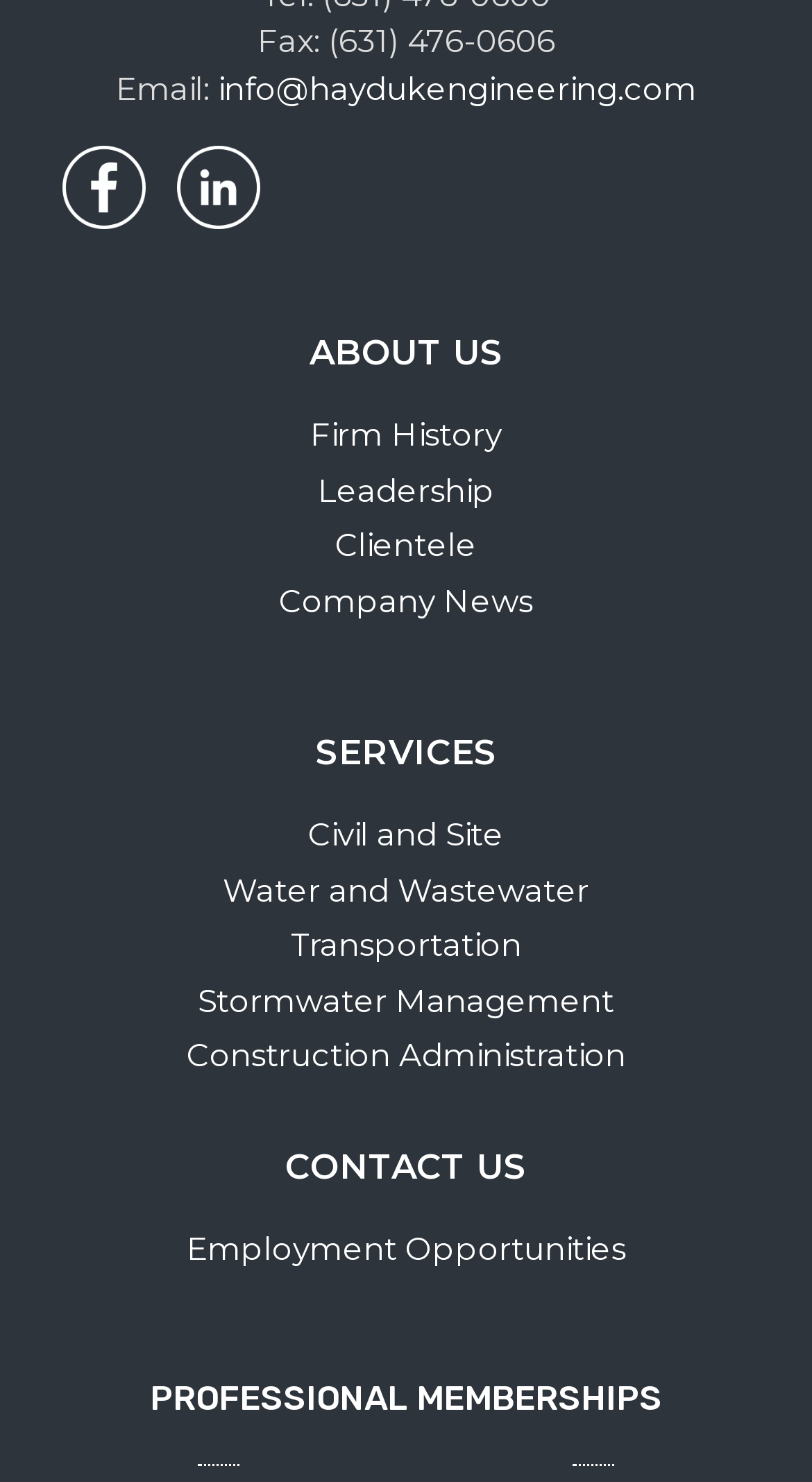What is the email address?
Analyze the screenshot and provide a detailed answer to the question.

The email address can be found in the link element 'info@haydukengineering.com' located next to the static text element 'Email:'.